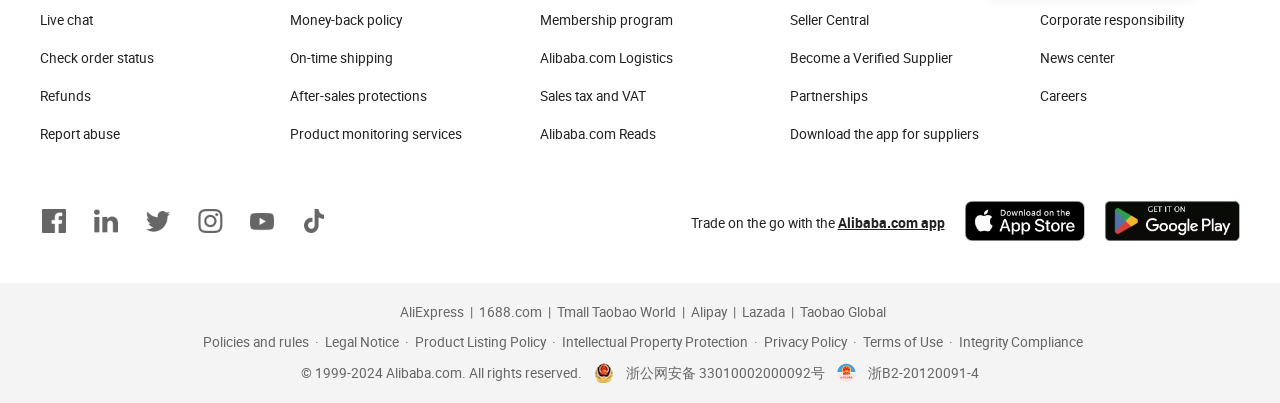Give a one-word or one-phrase response to the question: 
How many social media links are there?

5